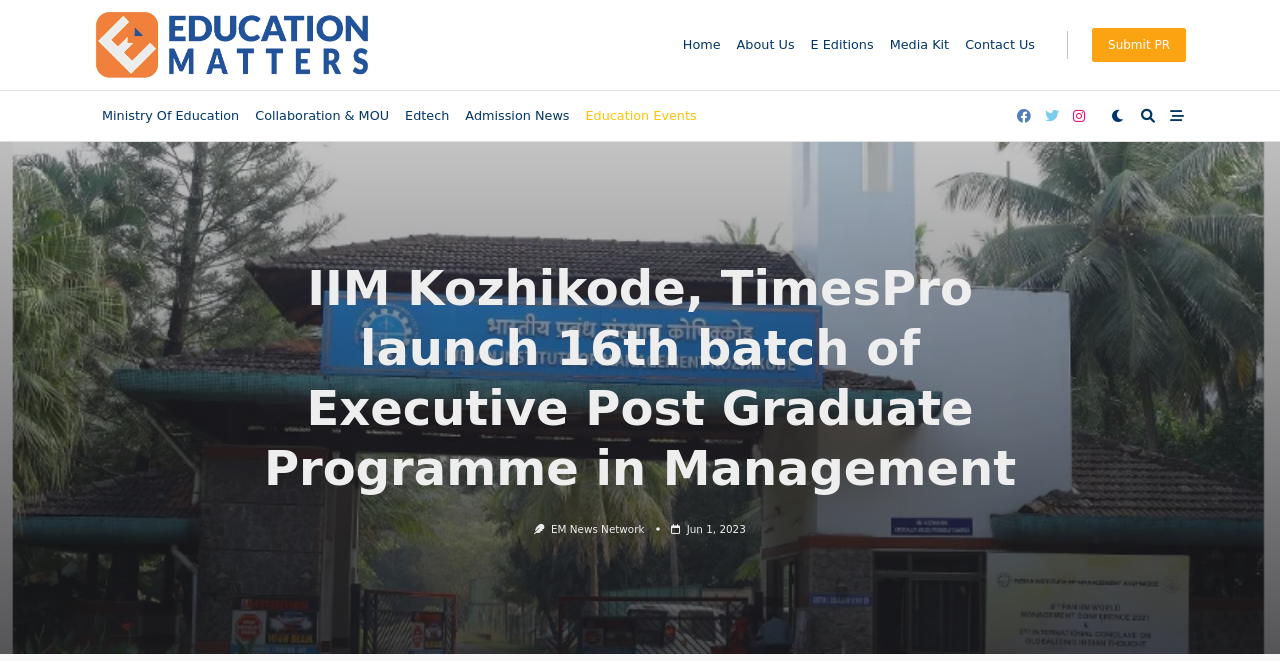Using the description: "Submit PR", identify the bounding box of the corresponding UI element in the screenshot.

[0.853, 0.042, 0.927, 0.094]